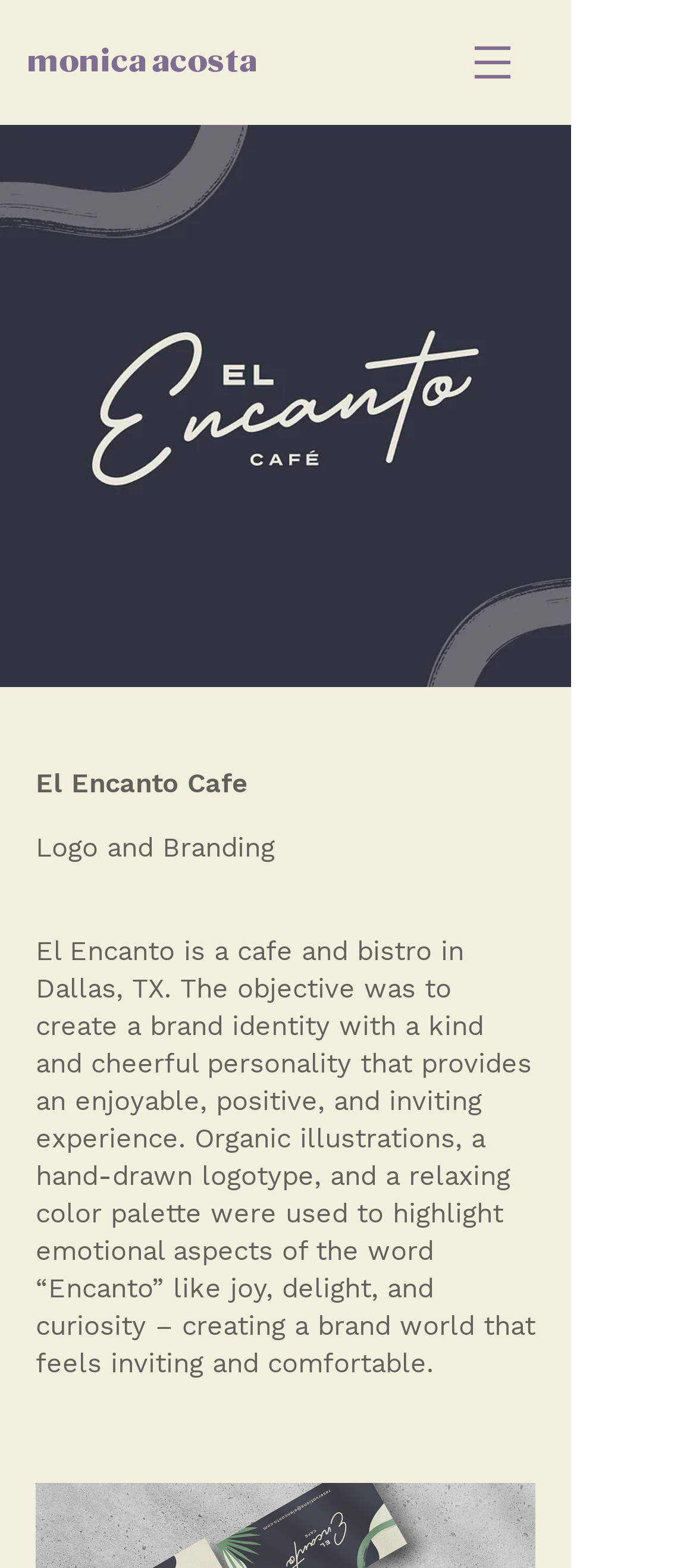What is the name of the cafe?
Please answer the question with as much detail as possible using the screenshot.

I found the answer by looking at the StaticText element with the text 'El Encanto Cafe' which is located at the top of the page, below the header image.